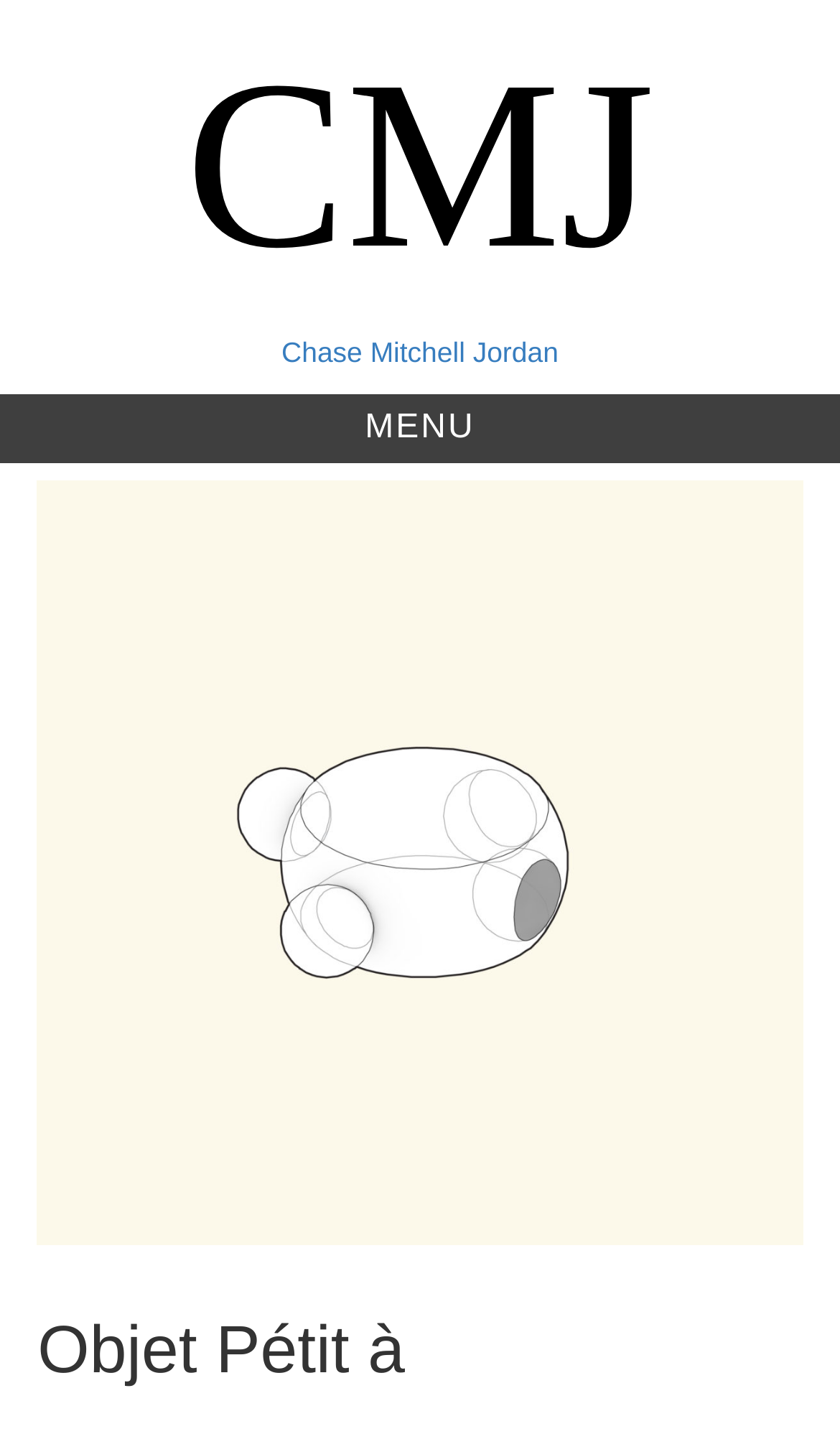What is the purpose of the button at the top?
Provide a comprehensive and detailed answer to the question.

The button at the top has the text 'MENU', which implies that it is used to open or toggle a menu, likely containing navigation options or other features of the website.